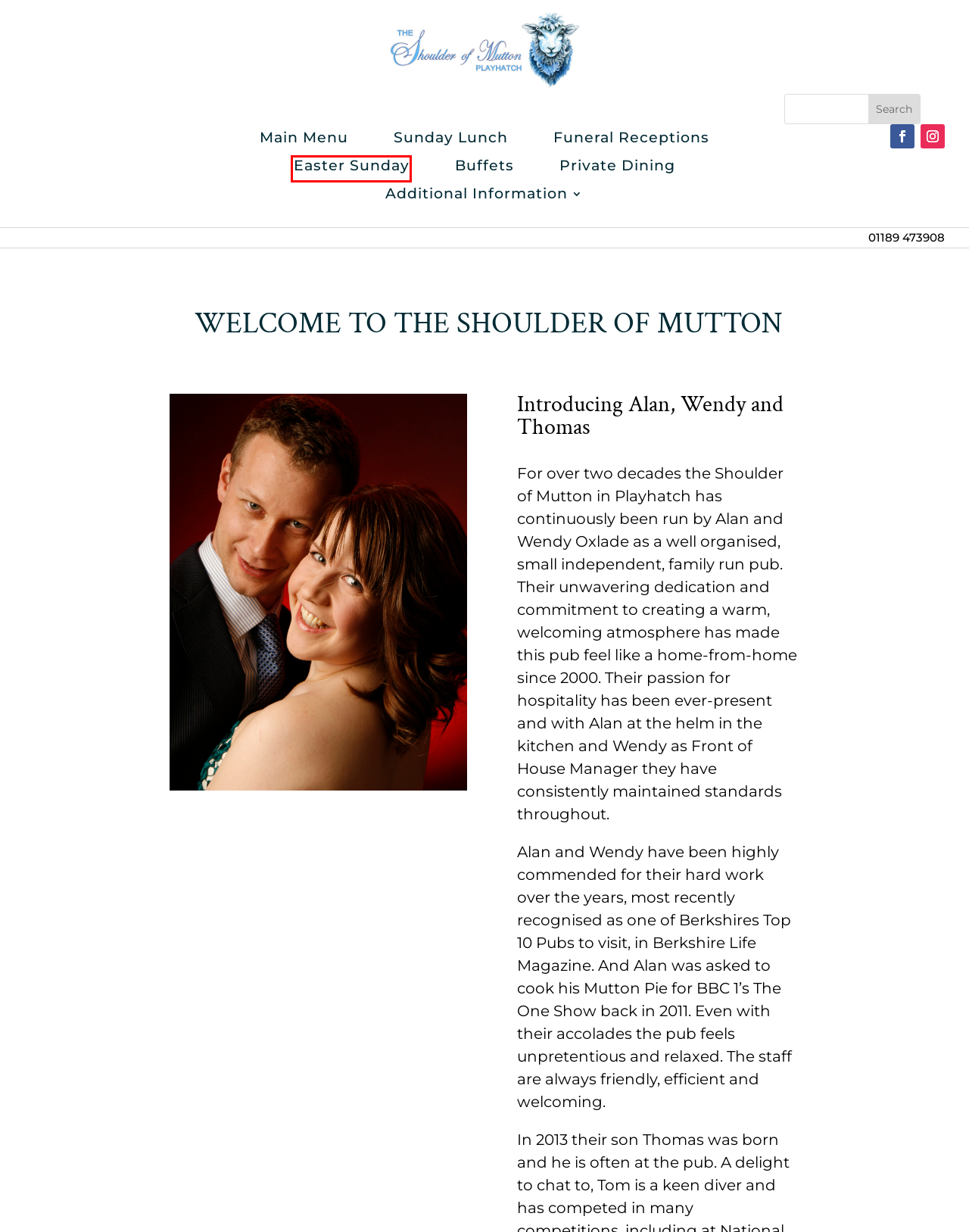Analyze the webpage screenshot with a red bounding box highlighting a UI element. Select the description that best matches the new webpage after clicking the highlighted element. Here are the options:
A. FAQ | Shoulder of Mutton - Playhatch
B. Main menu – Shoulder of Mutton Playhatch | Shoulder of Mutton - Playhatch
C. Buffets | Shoulder of Mutton - Playhatch
D. Funeral Receptions at the Shoulder of Mutton Playhatch | Shoulder of Mutton - Playhatch
E. Summer BBQs at the Shoulder of Mutton | Shoulder of Mutton - Playhatch
F. Beautiful Wordpress Websites - Blck Salt Studio
G. Sunday Roast | Shoulder of Mutton - Playhatch
H. Easter | Shoulder of Mutton - Playhatch

H